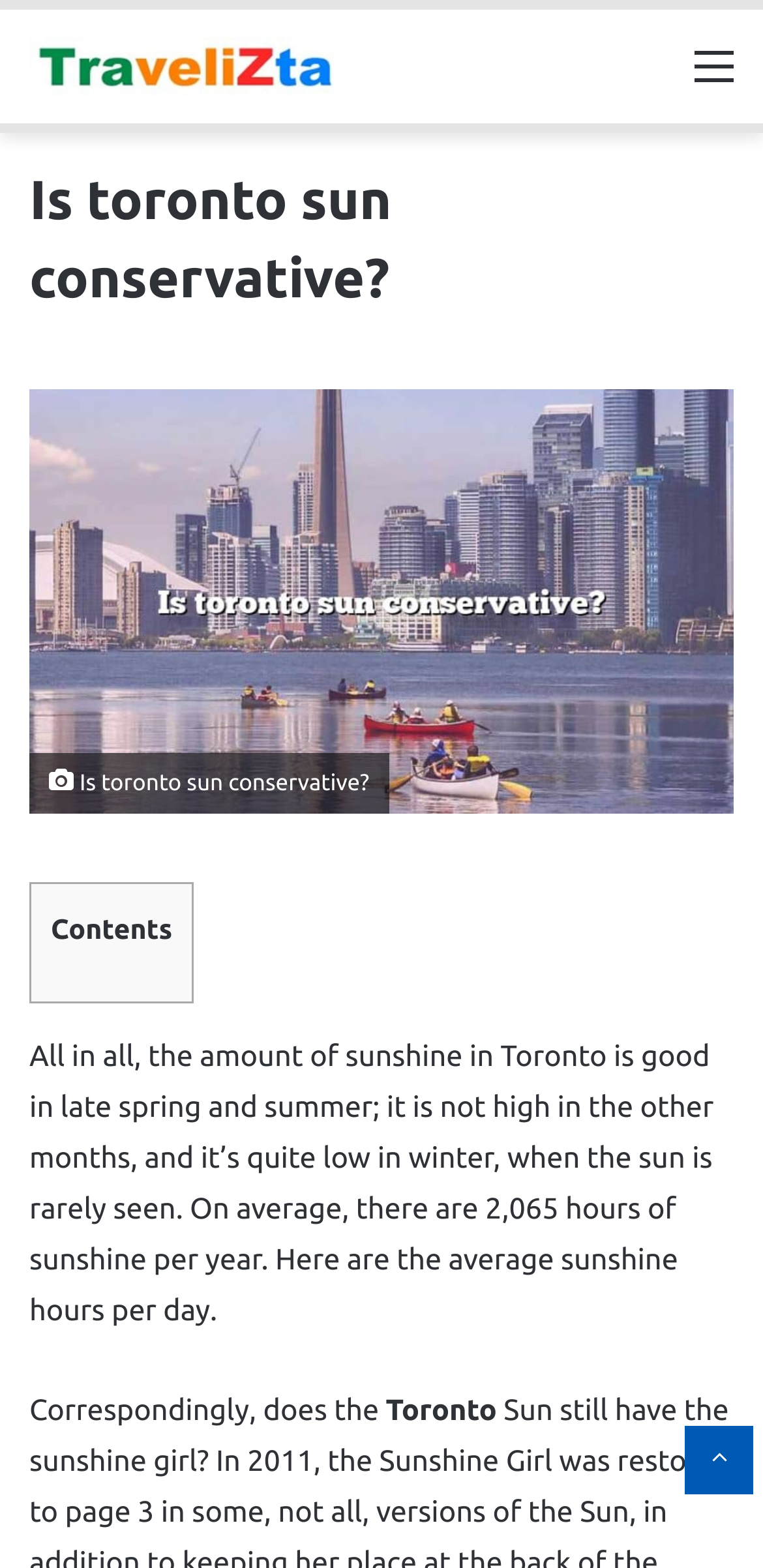Analyze the image and give a detailed response to the question:
What is the tone of the webpage?

The tone of the webpage is informative, as it provides factual information about the sunshine hours in Toronto, without expressing a personal opinion or emotion. The language used is neutral and objective, aiming to educate the reader about the topic.